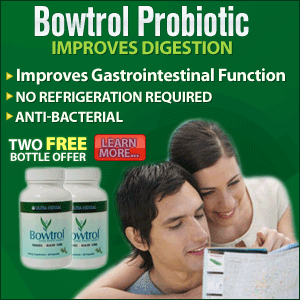How many bottles of Bowtrol are displayed?
Using the image as a reference, give an elaborate response to the question.

According to the caption, two bottles of Bowtrol are displayed at the bottom of the image, accompanied by a call-to-action and an invitation to learn more.